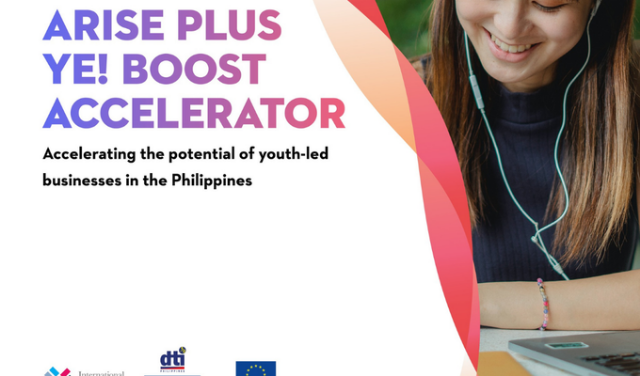Offer an in-depth description of the image.

The image features a promotional graphic for the "ARISE PLUS YE! BOOST ACCELERATOR," a program aimed at enhancing the potential of youth-led businesses in the Philippines. The design includes vibrant colors and modern typography, emphasizing the program's dynamic approach to empowering young entrepreneurs. 

In the background, a young woman is engaged with a laptop, highlighting the theme of digital innovation and education. She has earphones in, suggesting a connection to online resources or learning platforms. The bottom part of the graphic includes logos of partner organizations, representing support from both governmental and international bodies, indicating a collaborative effort to foster growth in the entrepreneurial sector. The caption underscores the initiative's focus on nurturing young talent and supporting sustainable business practices in the Philippines.